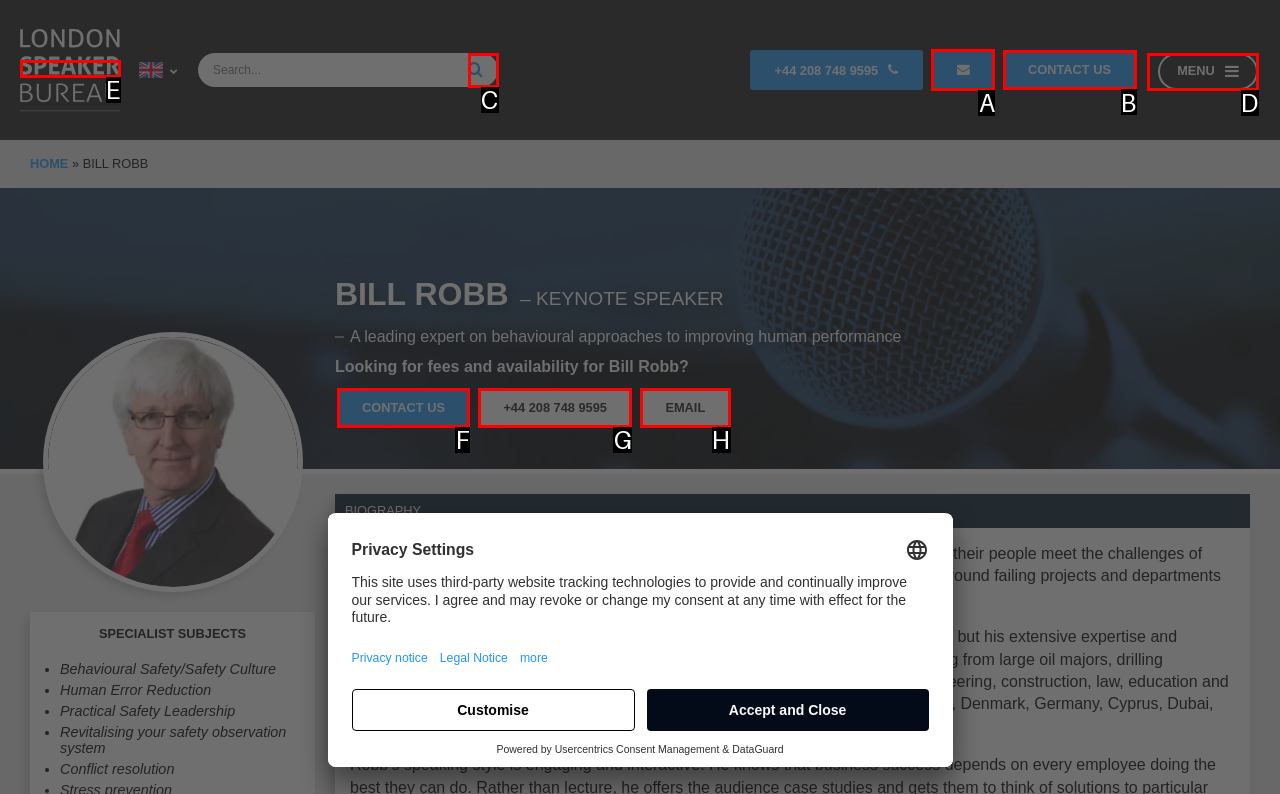Match the HTML element to the description: Contact Us. Answer with the letter of the correct option from the provided choices.

F